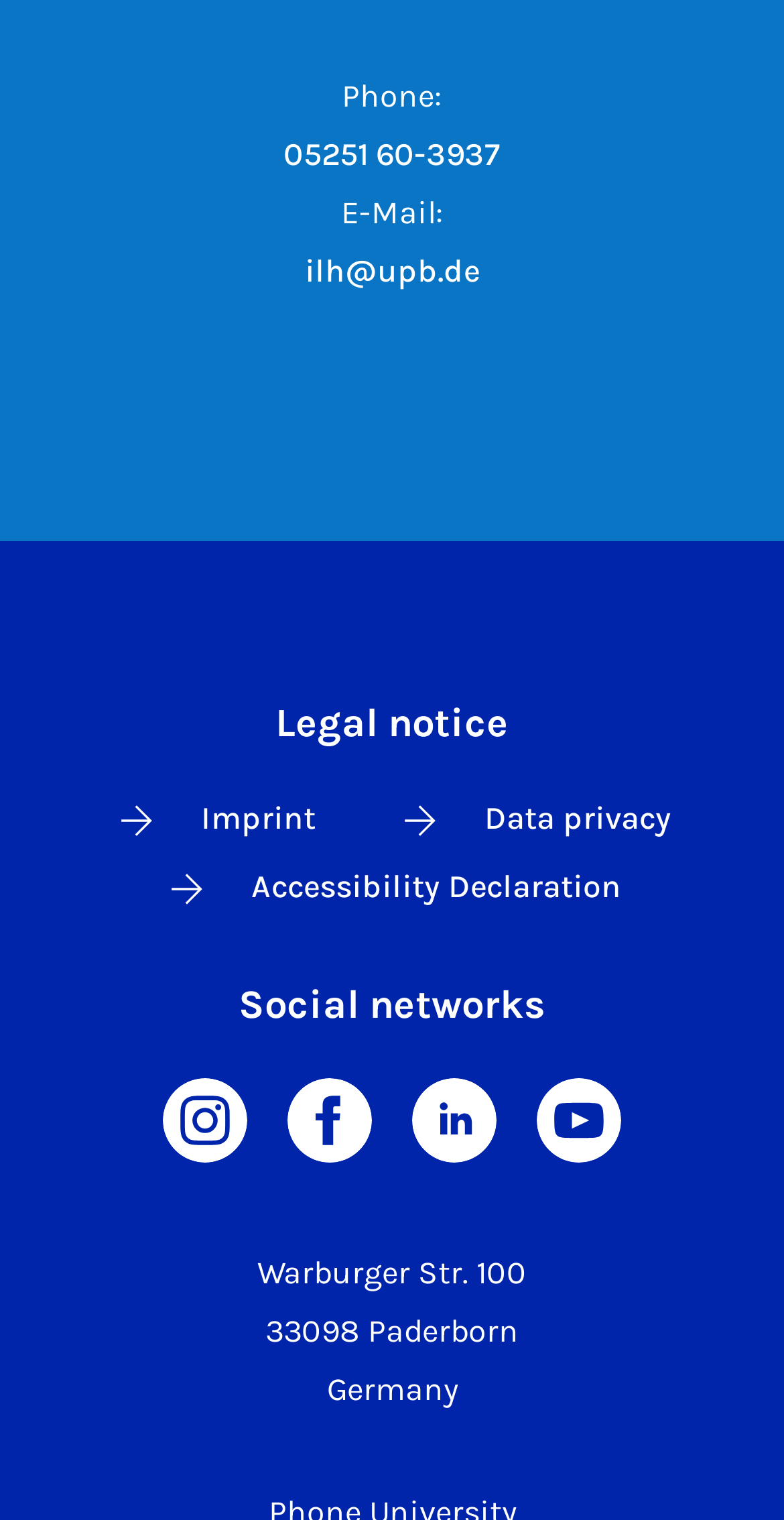Provide the bounding box coordinates, formatted as (top-left x, top-left y, bottom-right x, bottom-right y), with all values being floating point numbers between 0 and 1. Identify the bounding box of the UI element that matches the description: Accessibility Declaration

[0.208, 0.569, 0.792, 0.601]